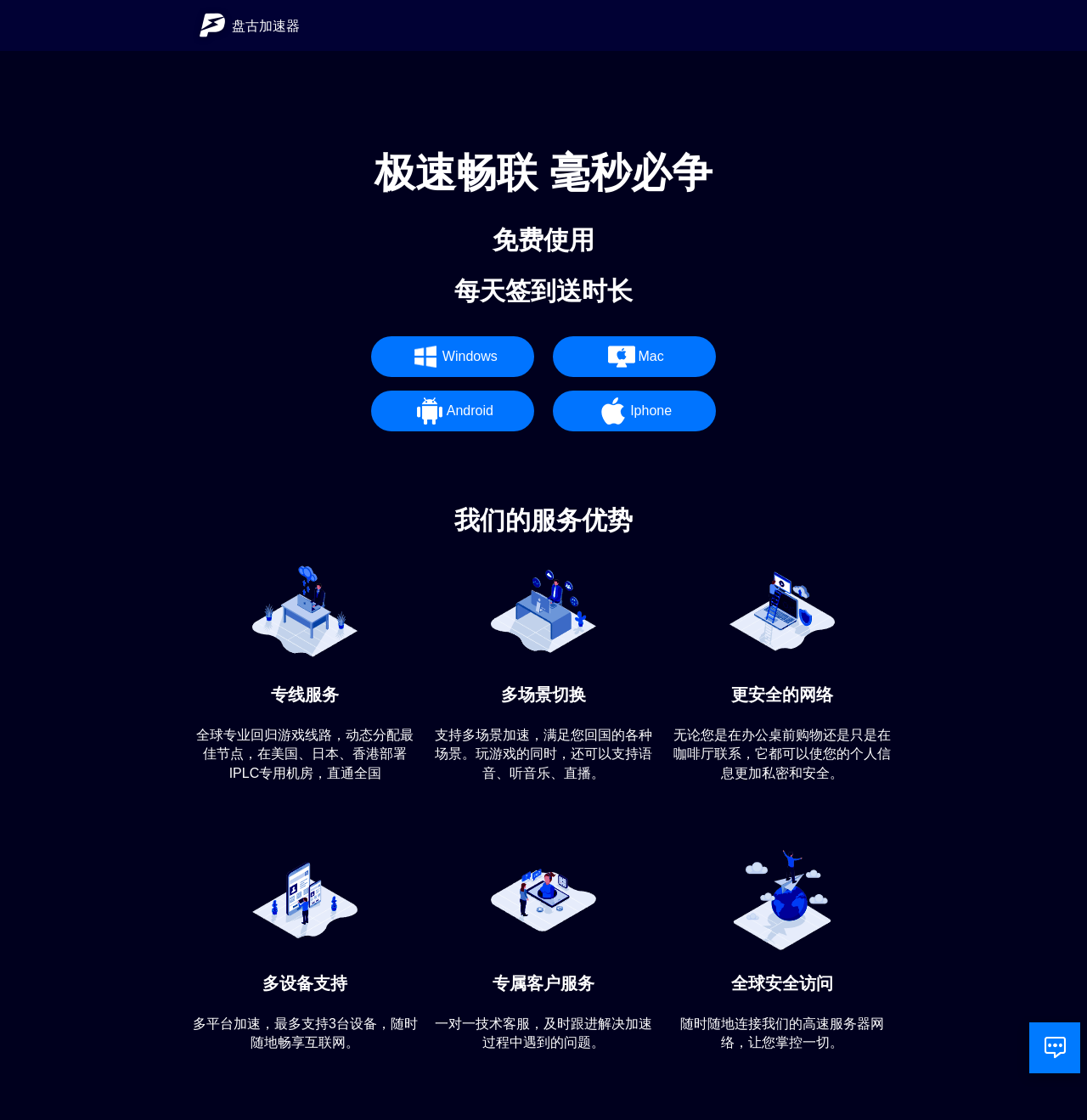Predict the bounding box of the UI element that fits this description: "Mac".

[0.508, 0.3, 0.658, 0.336]